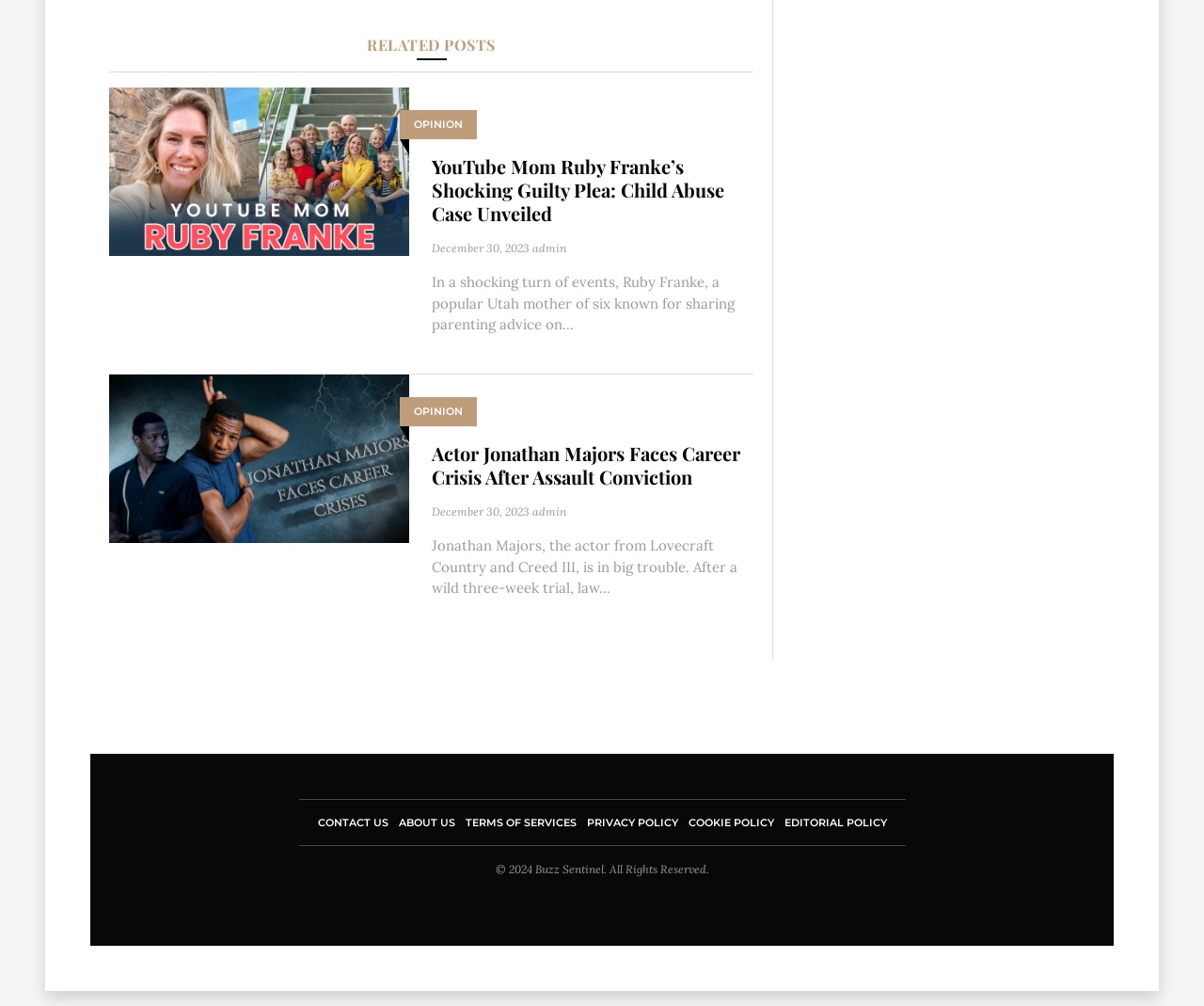Please determine the bounding box coordinates of the element to click in order to execute the following instruction: "go to the page of admin". The coordinates should be four float numbers between 0 and 1, specified as [left, top, right, bottom].

[0.442, 0.24, 0.47, 0.254]